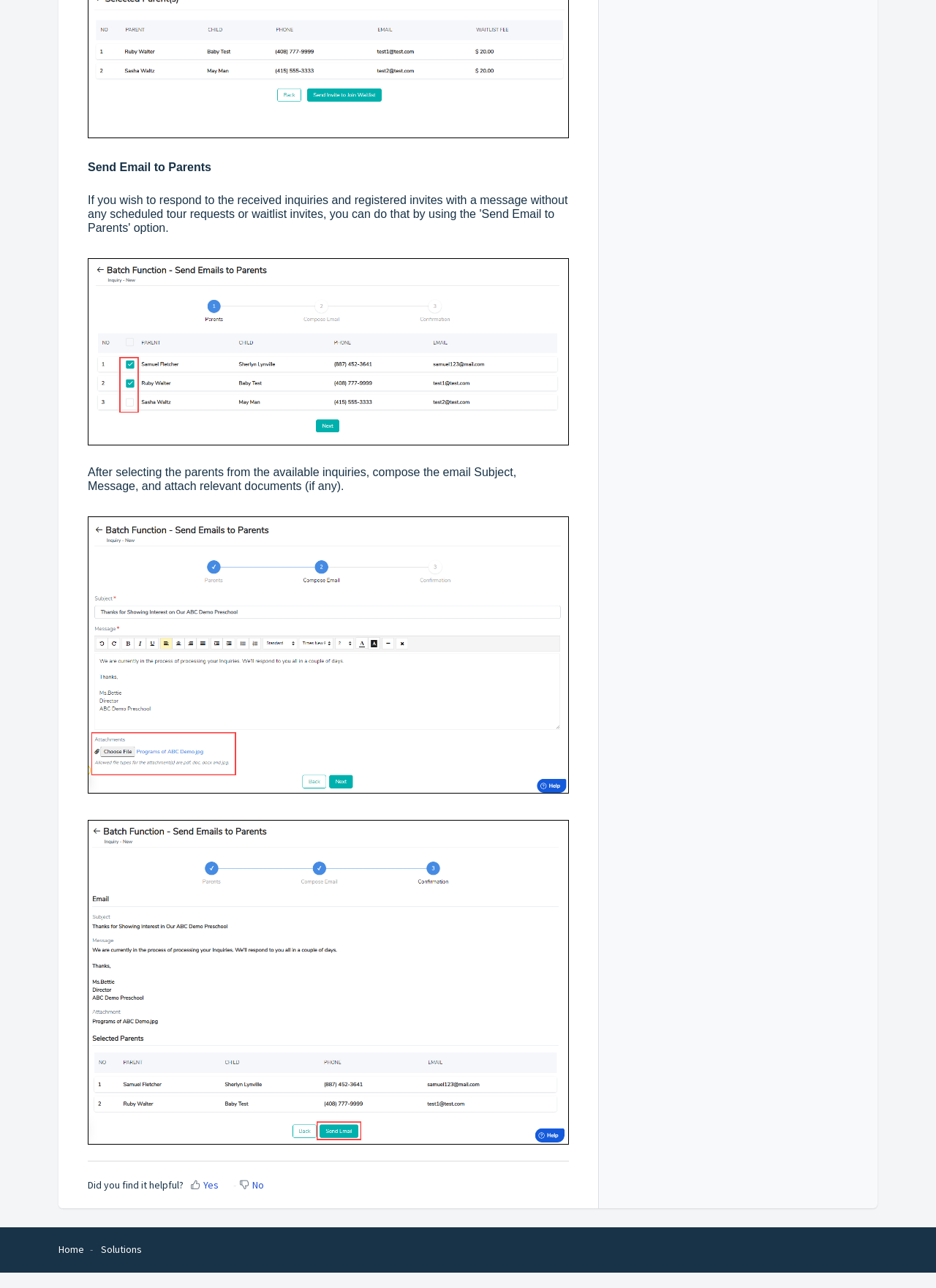What is the orientation of the separator?
Offer a detailed and full explanation in response to the question.

The separator element has an orientation attribute set to 'horizontal', which means it is a horizontal separator, likely used to divide the page into sections.